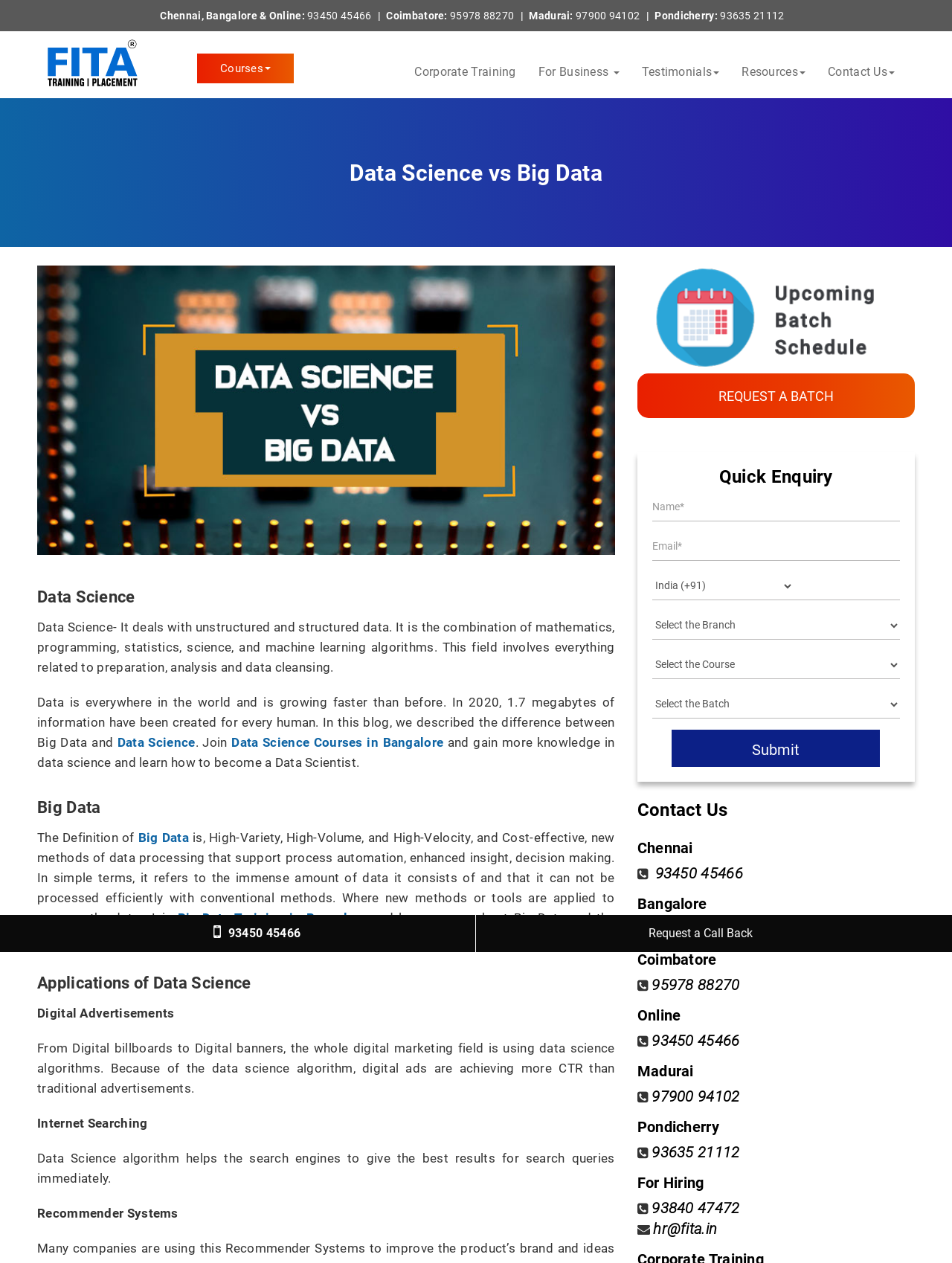What is the role of Data Science in Internet Searching?
Provide a short answer using one word or a brief phrase based on the image.

To give best results